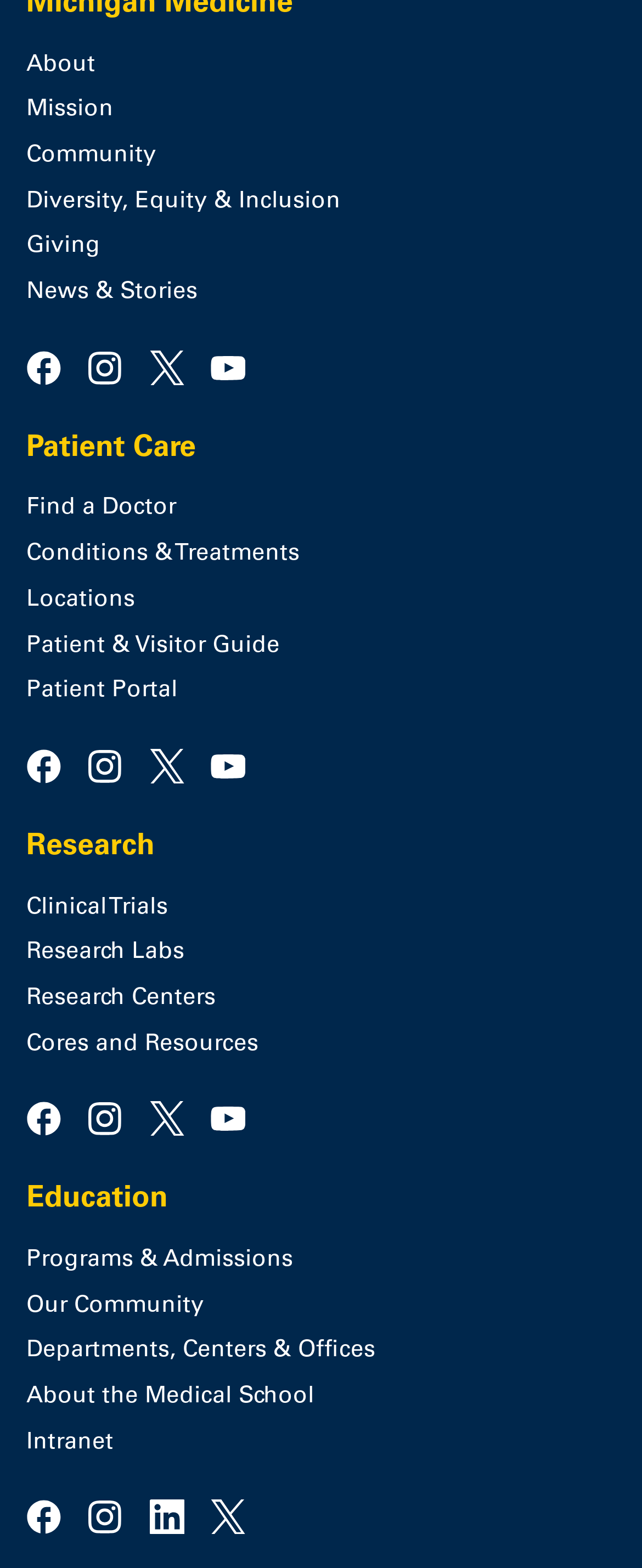Please specify the bounding box coordinates of the clickable region necessary for completing the following instruction: "Find a Doctor". The coordinates must consist of four float numbers between 0 and 1, i.e., [left, top, right, bottom].

[0.041, 0.315, 0.959, 0.336]